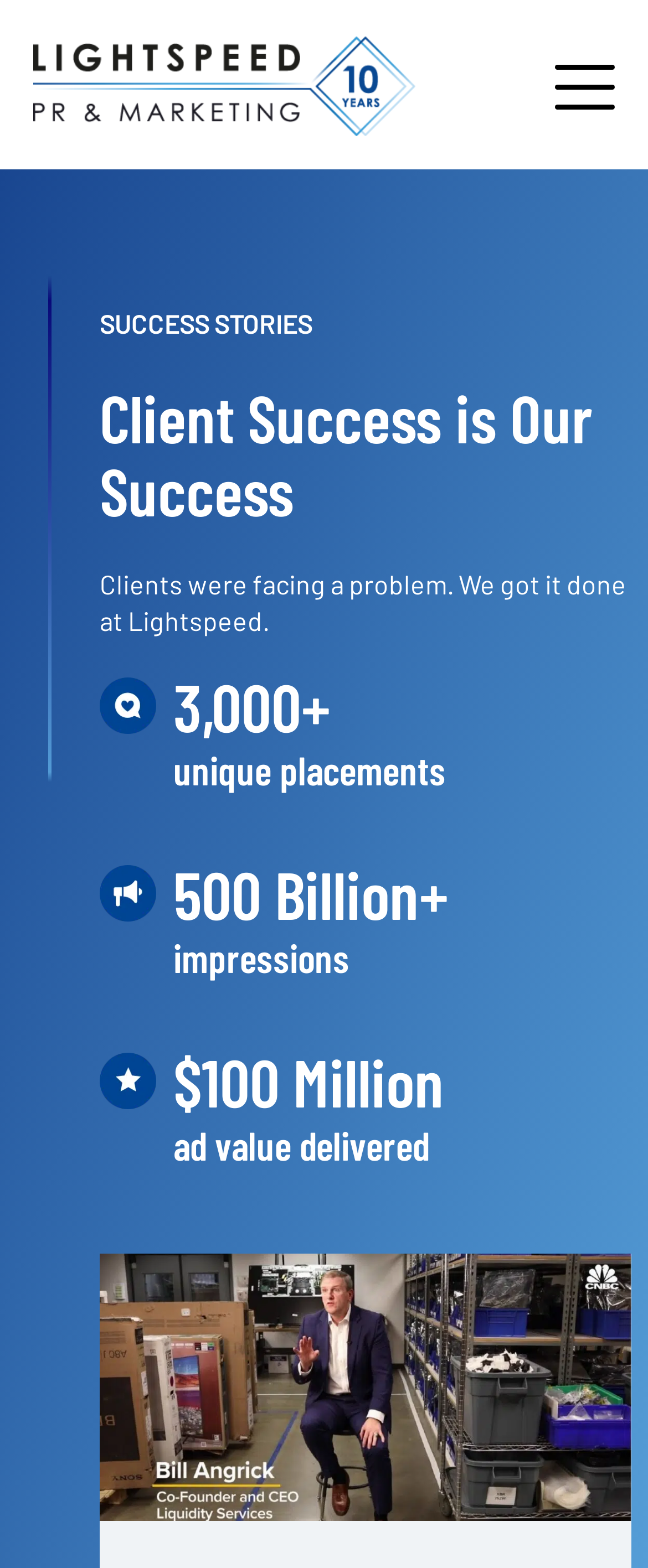Please extract the title of the webpage.

Client Success is Our Success